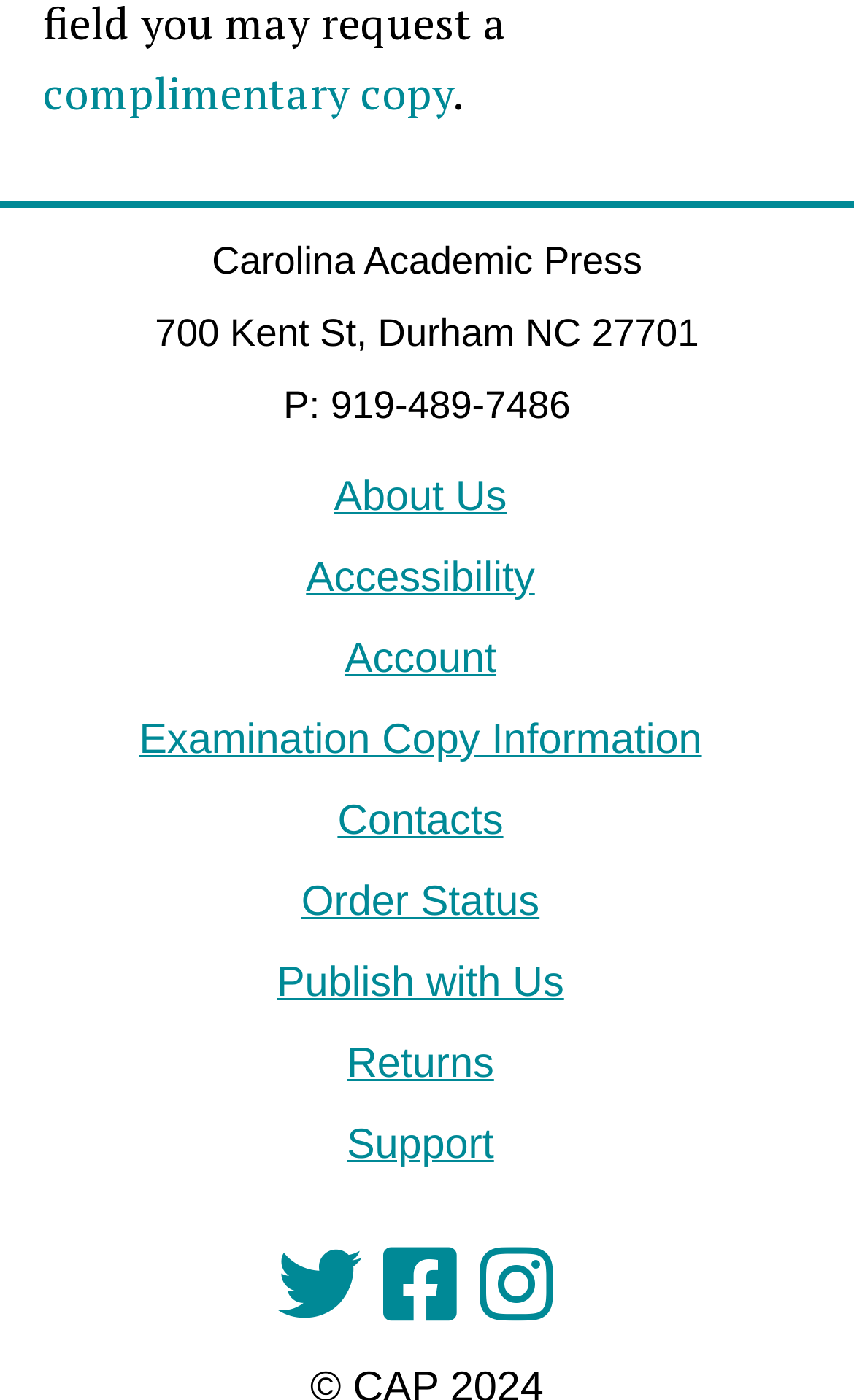Provide a brief response to the question below using a single word or phrase: 
What is the address of the company?

700 Kent St, Durham NC 27701